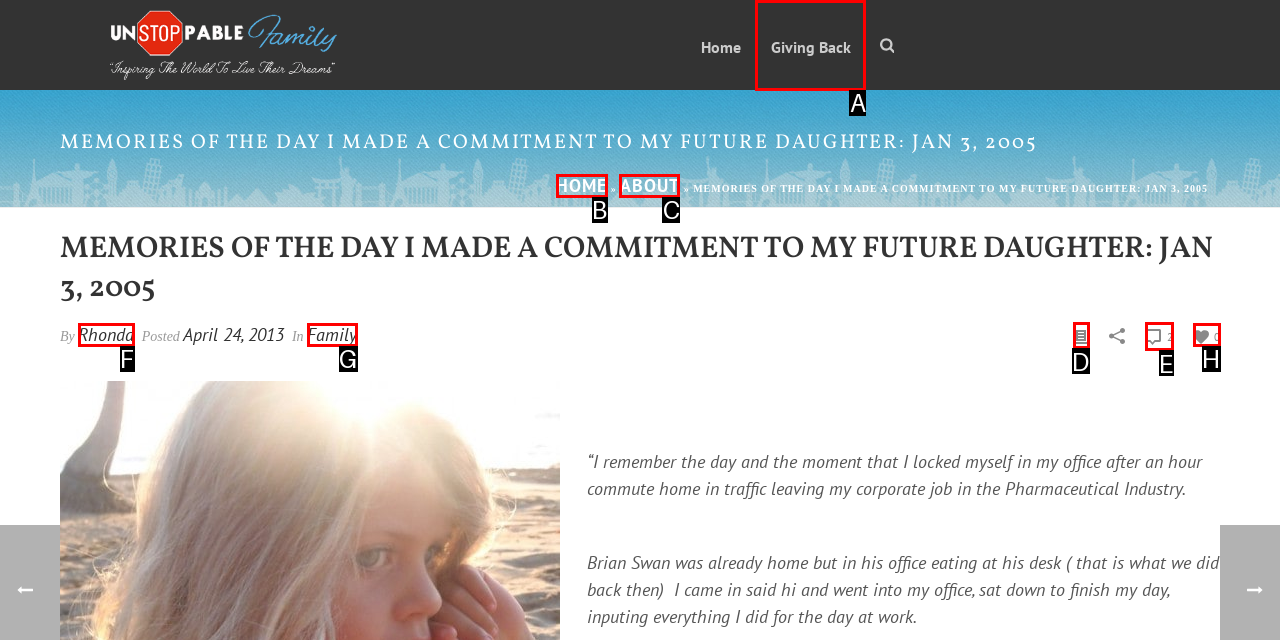Tell me which one HTML element I should click to complete the following task: Click on the 'ABOUT' link Answer with the option's letter from the given choices directly.

C